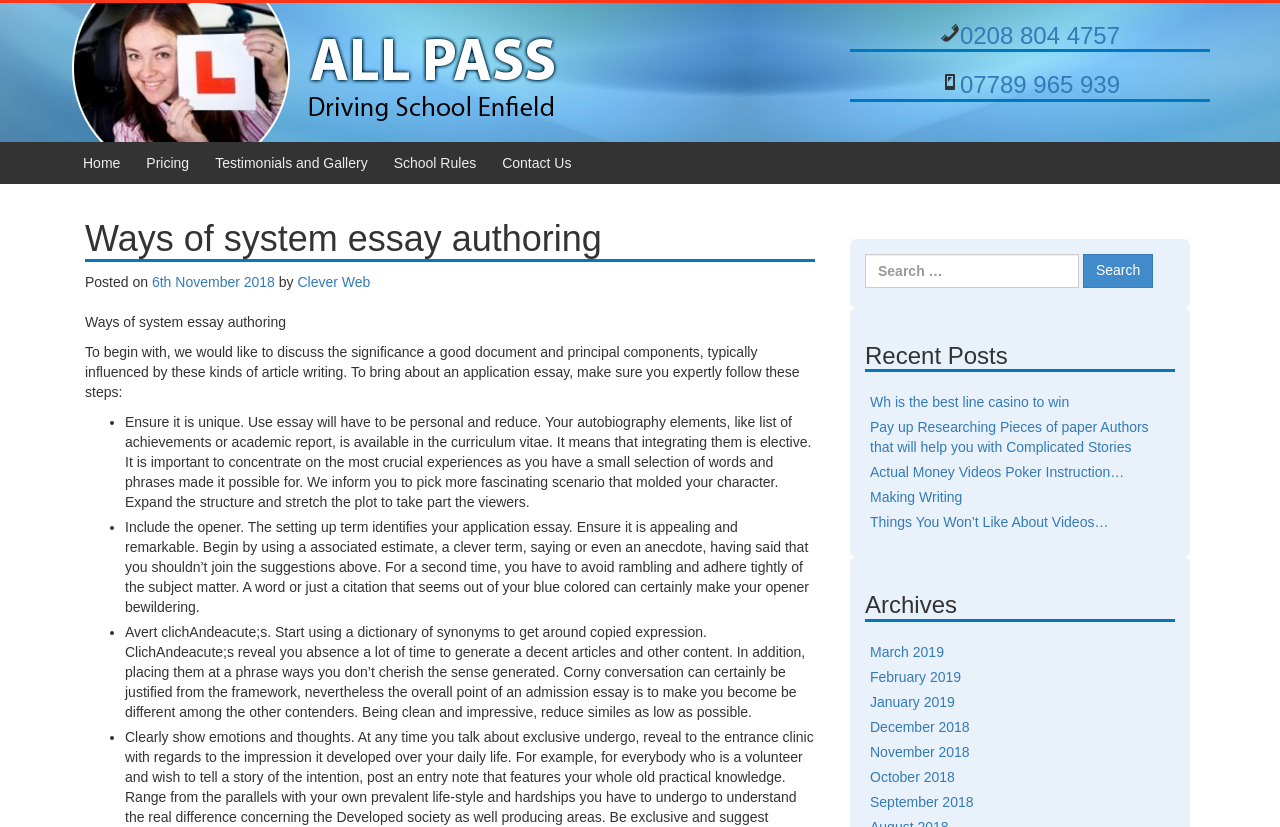Locate the UI element described by Centipede and provide its bounding box coordinates. Use the format (top-left x, top-left y, bottom-right x, bottom-right y) with all values as floating point numbers between 0 and 1.

None